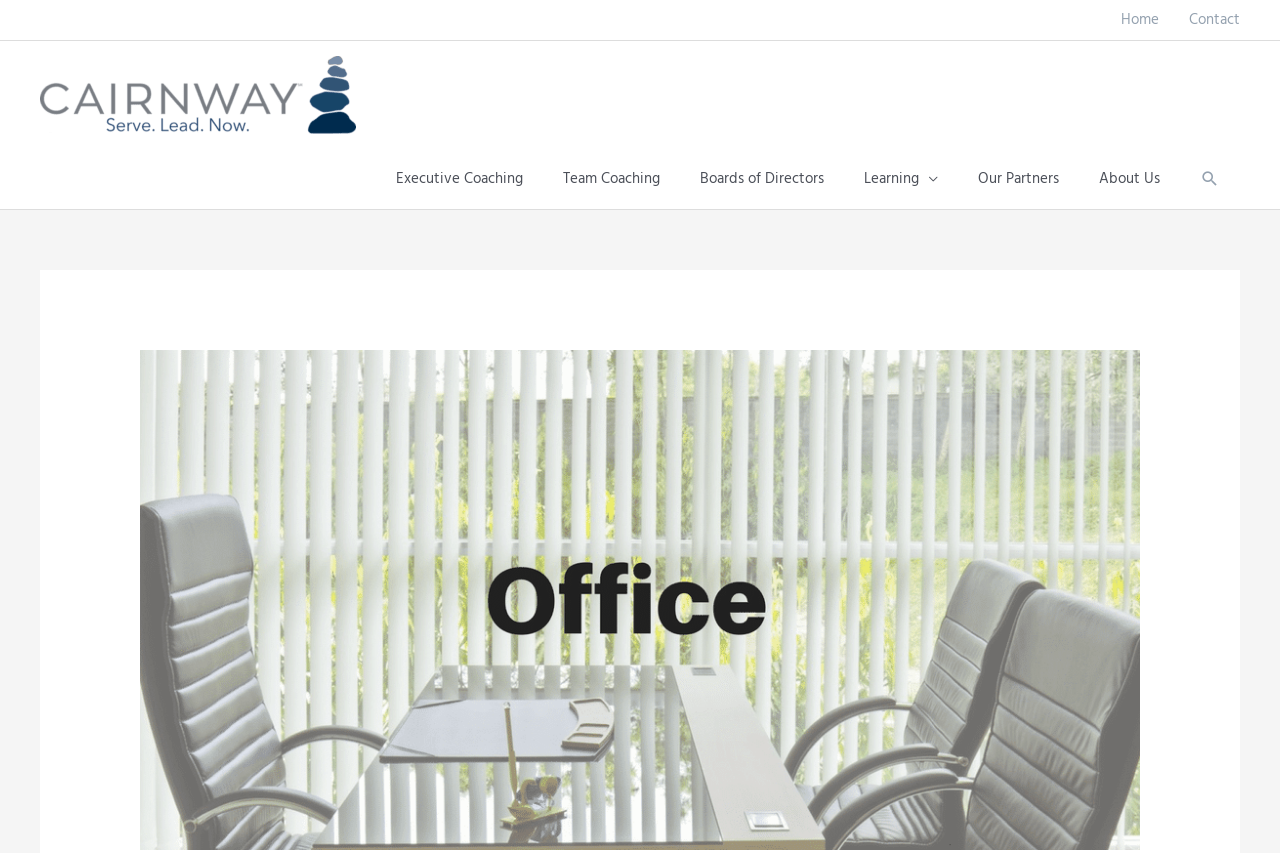Locate the bounding box coordinates of the area where you should click to accomplish the instruction: "go to home page".

[0.864, 0.0, 0.917, 0.047]